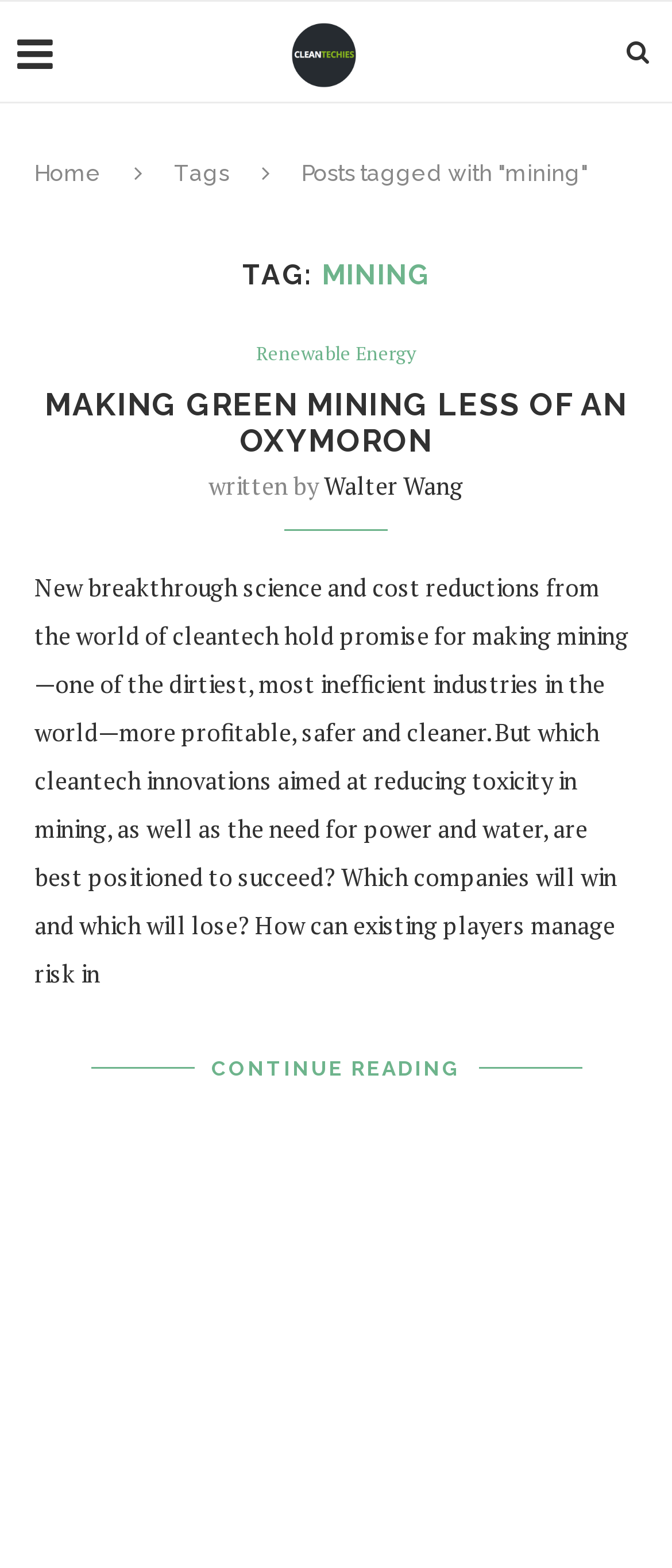Based on the image, please elaborate on the answer to the following question:
Who is the author of the article?

The author of the article can be found by looking at the text 'written by' followed by the link 'Walter Wang', which indicates that Walter Wang is the author of the article.